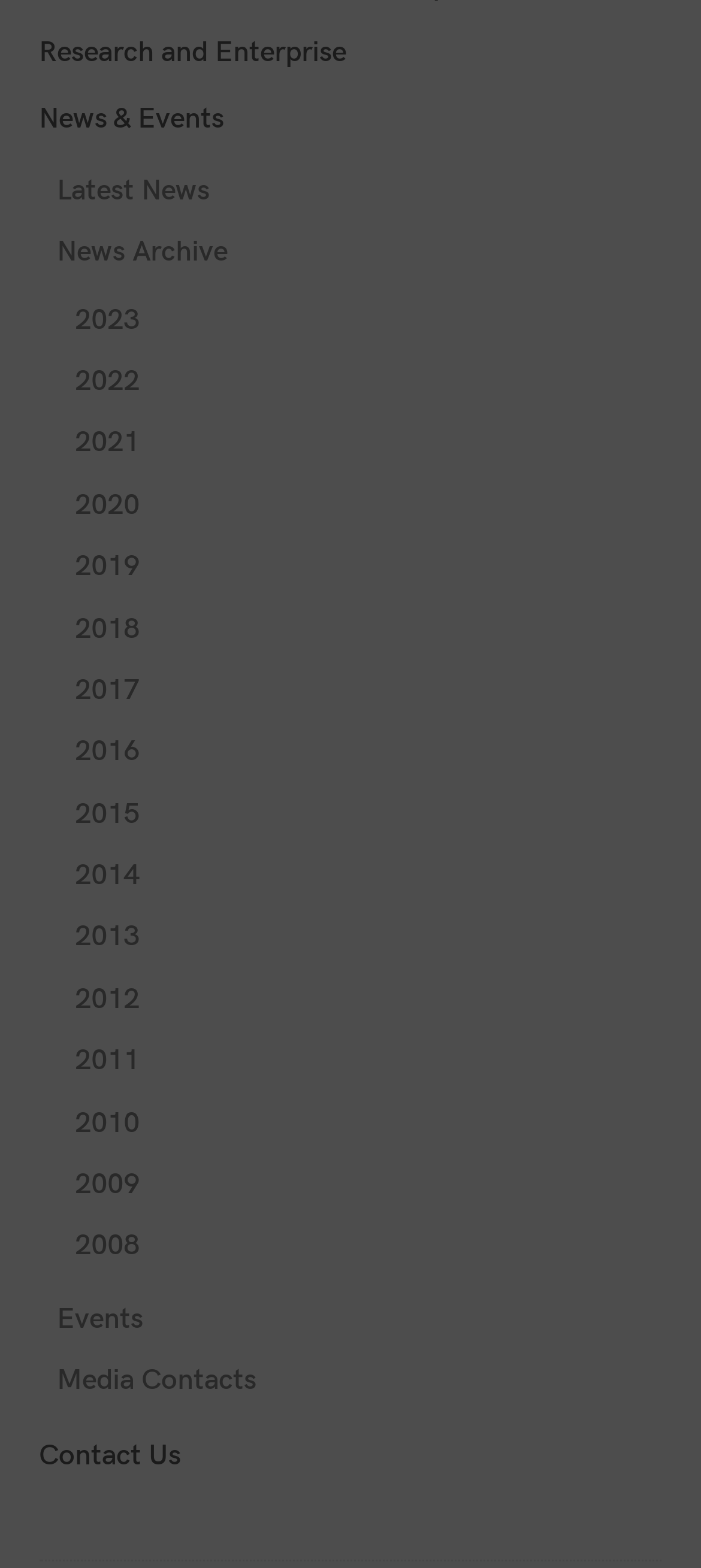Provide your answer in a single word or phrase: 
What is the last link in the 'News & Events' category?

Media Contacts